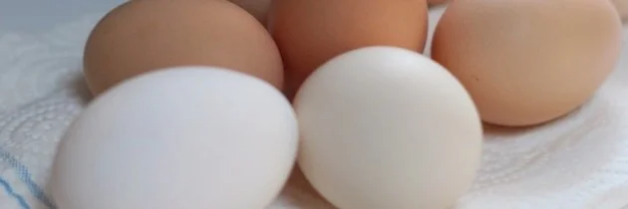What is the main topic of the accompanying article?
Based on the visual content, answer with a single word or a brief phrase.

Egg quality